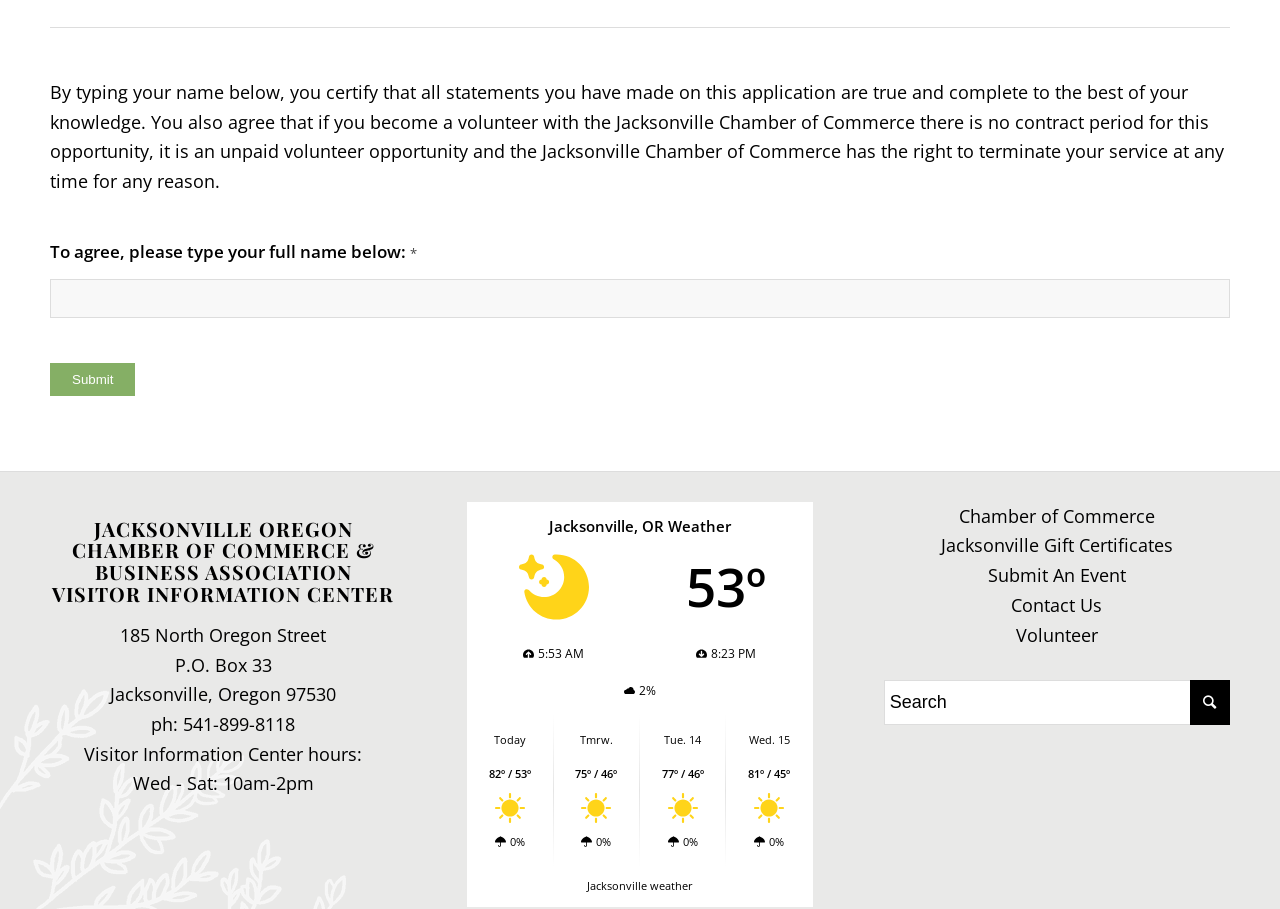Refer to the screenshot and answer the following question in detail:
What is the certification statement for volunteers?

The certification statement for volunteers is mentioned in the text 'By typing your name below, you certify that all statements you have made on this application are true and complete to the best of your knowledge.' This statement is located above the text box where volunteers are required to type their full name.